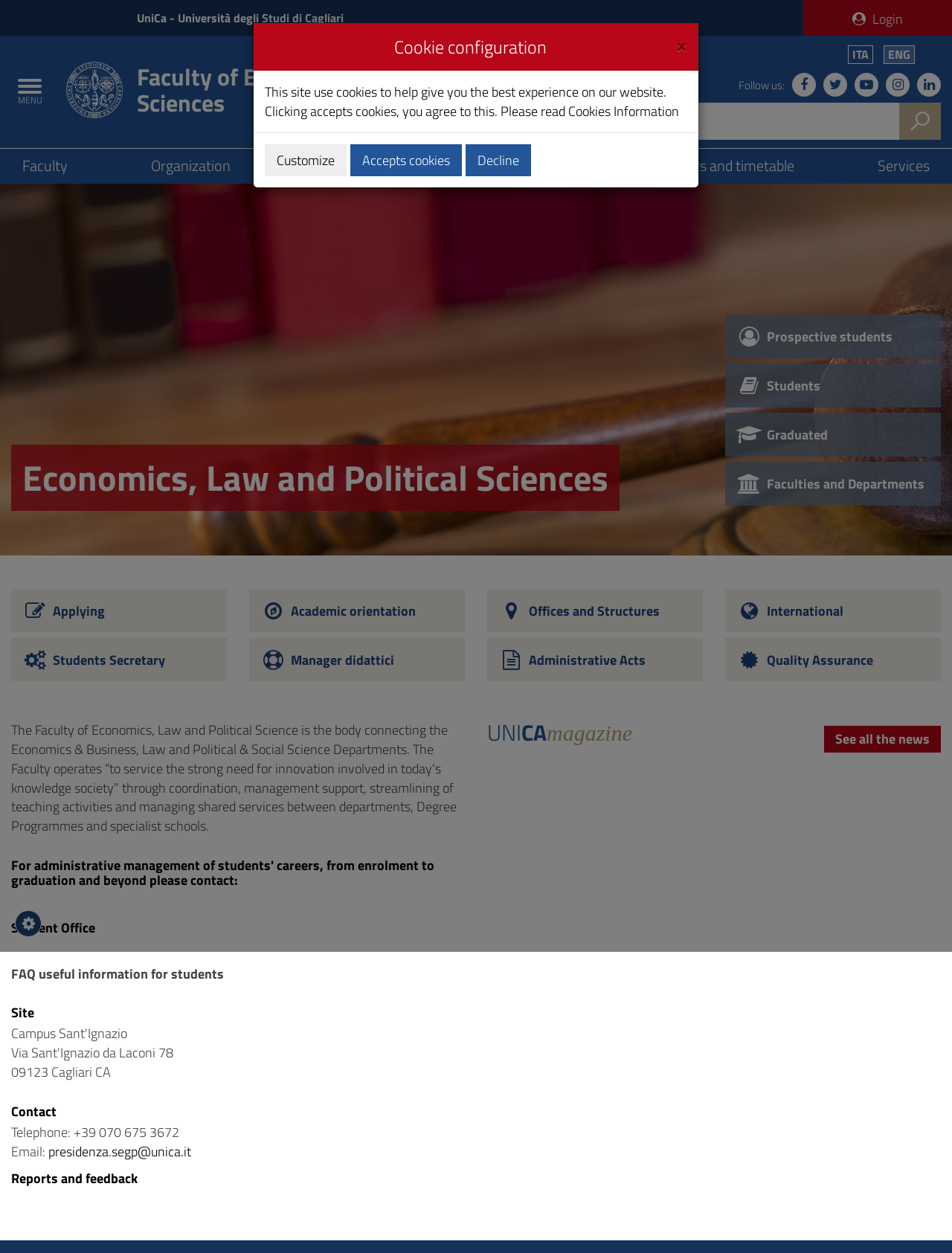Show the bounding box coordinates of the element that should be clicked to complete the task: "Follow UniCa on Facebook".

[0.832, 0.058, 0.857, 0.077]